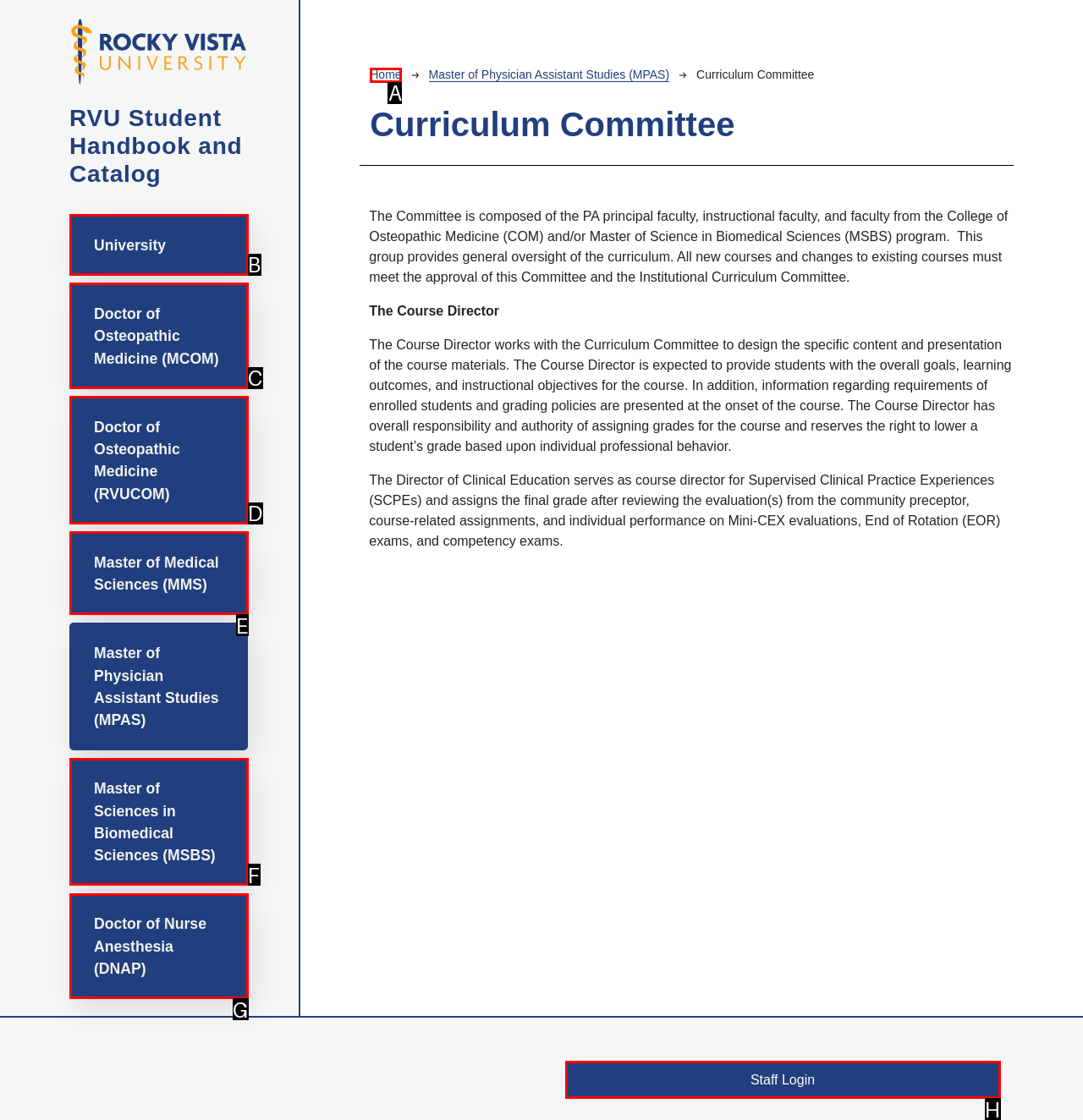Determine the HTML element that aligns with the description: Doctor of Osteopathic Medicine (RVUCOM)
Answer by stating the letter of the appropriate option from the available choices.

D